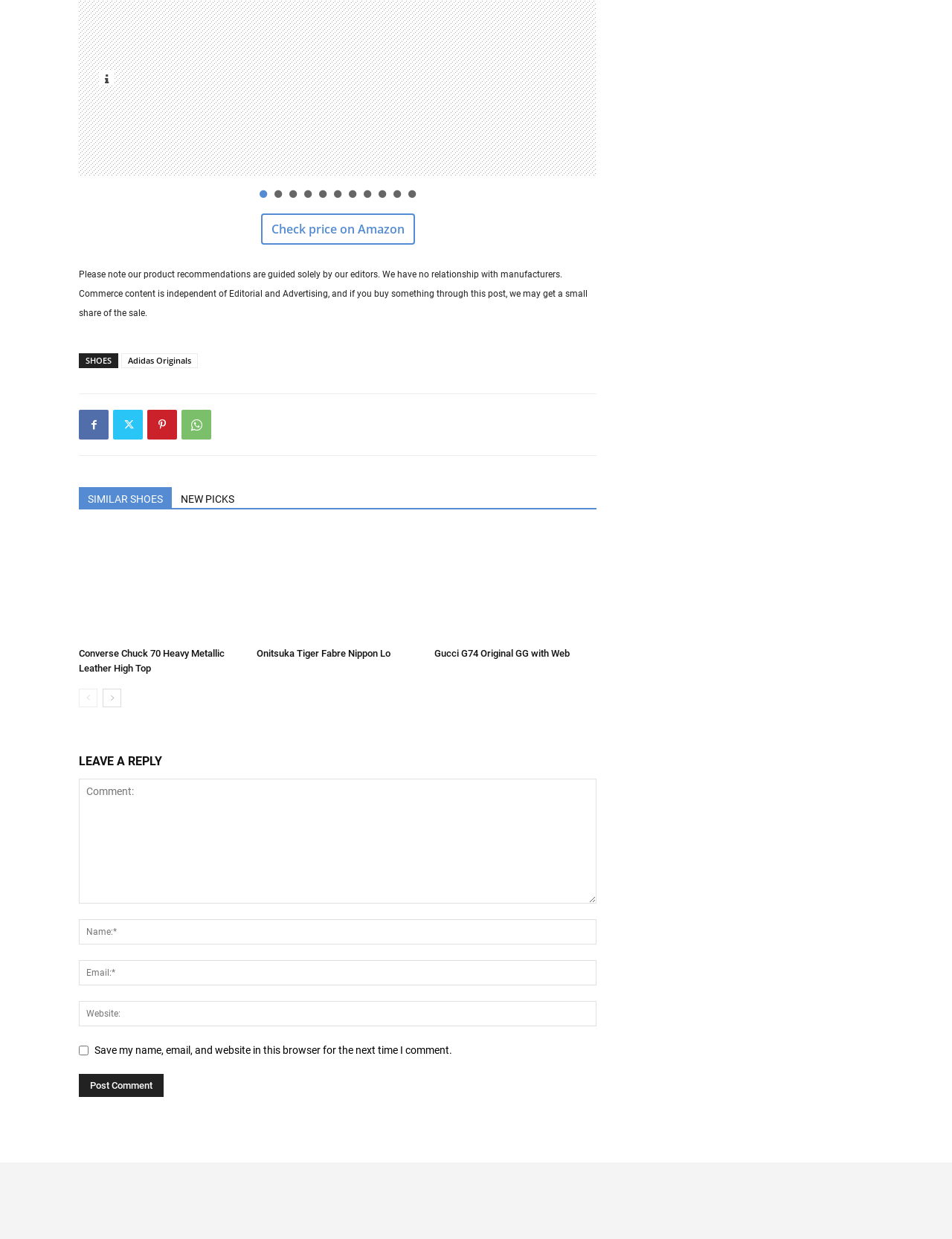What type of content is the webpage providing?
Utilize the image to construct a detailed and well-explained answer.

Based on the webpage, I can see multiple links and images related to shoes, as well as a 'Check price on Amazon' link. This suggests that the webpage is providing product reviews or recommendations, and may be a comparison website or a blog that reviews products.